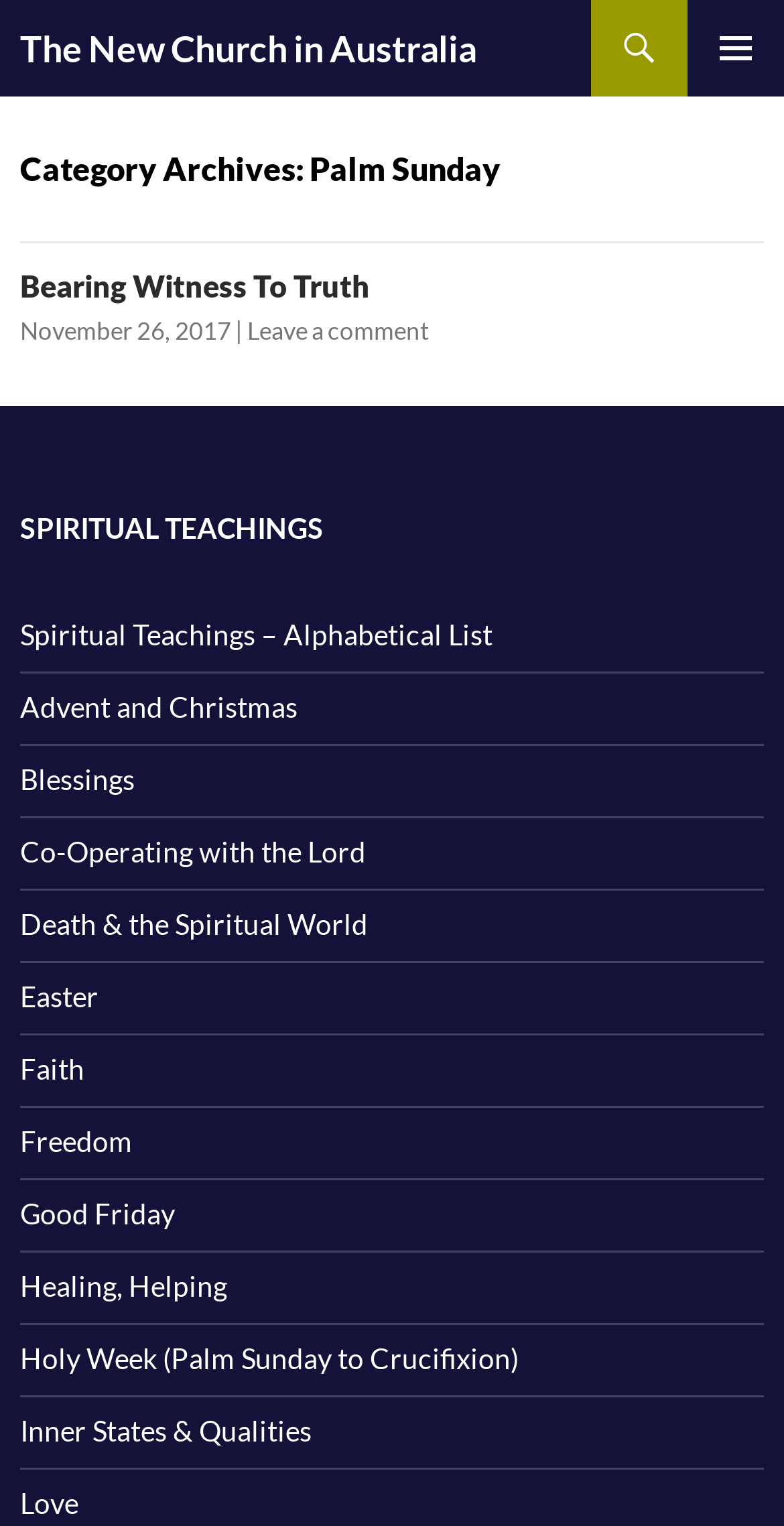What is the topic of the spiritual teachings?
Examine the image closely and answer the question with as much detail as possible.

The topic of the spiritual teachings can be determined by looking at the links under the heading 'SPIRITUAL TEACHINGS' which include various topics such as Advent and Christmas, Blessings, Co-Operating with the Lord, and more.